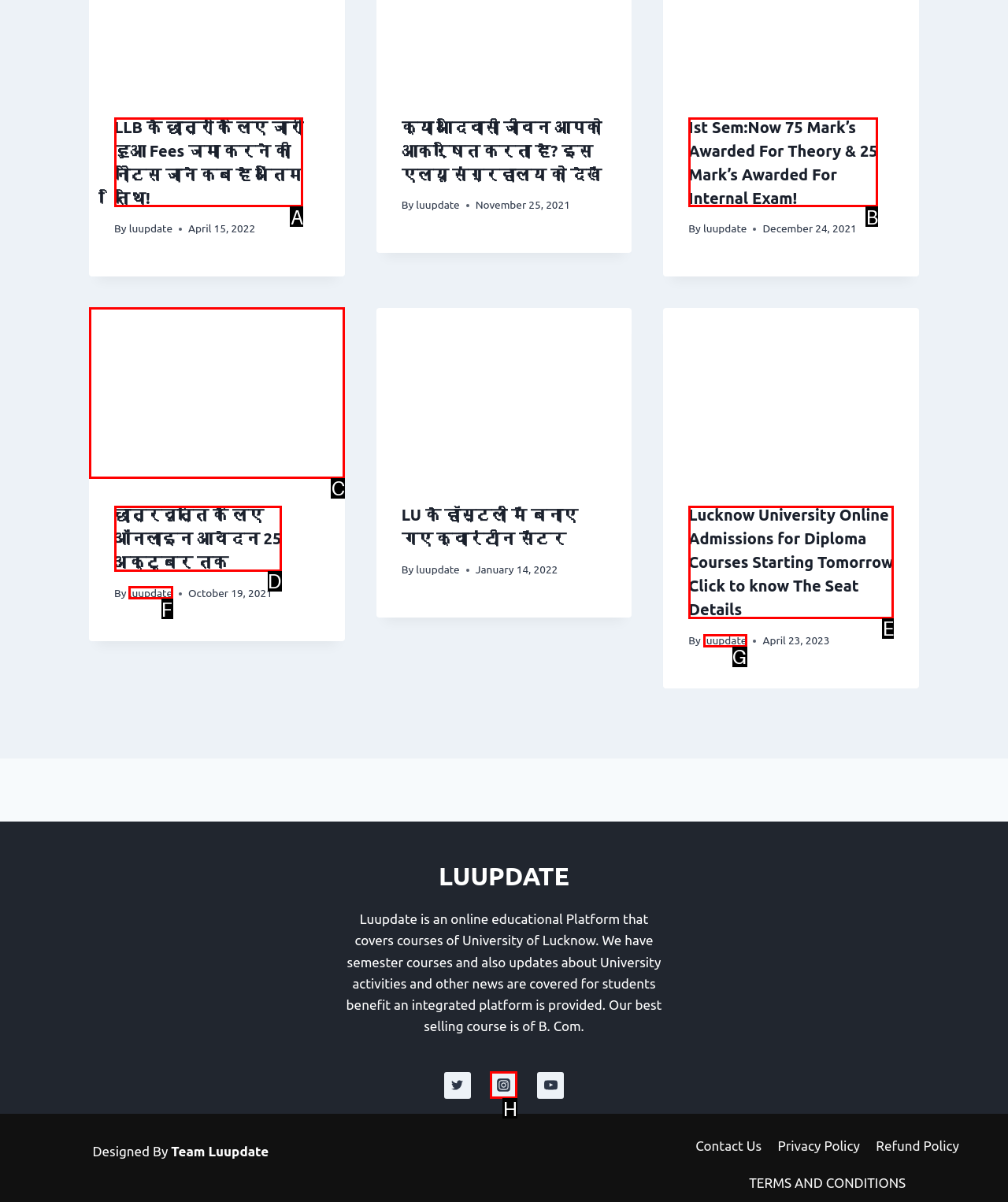Determine the option that best fits the description: luupdate
Reply with the letter of the correct option directly.

F